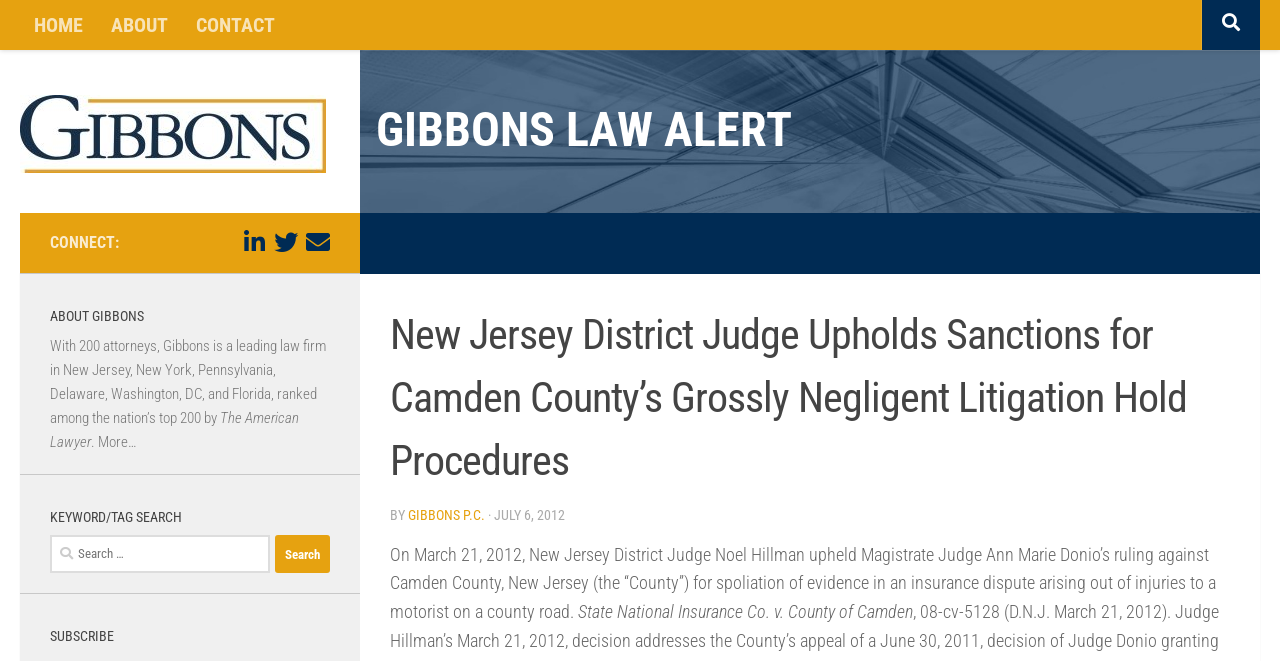How many attorneys does Gibbons have?
Please provide a comprehensive answer based on the details in the screenshot.

I found the answer by reading the text under the 'ABOUT GIBBONS' heading, which states 'With 200 attorneys, Gibbons is a leading law firm...'.